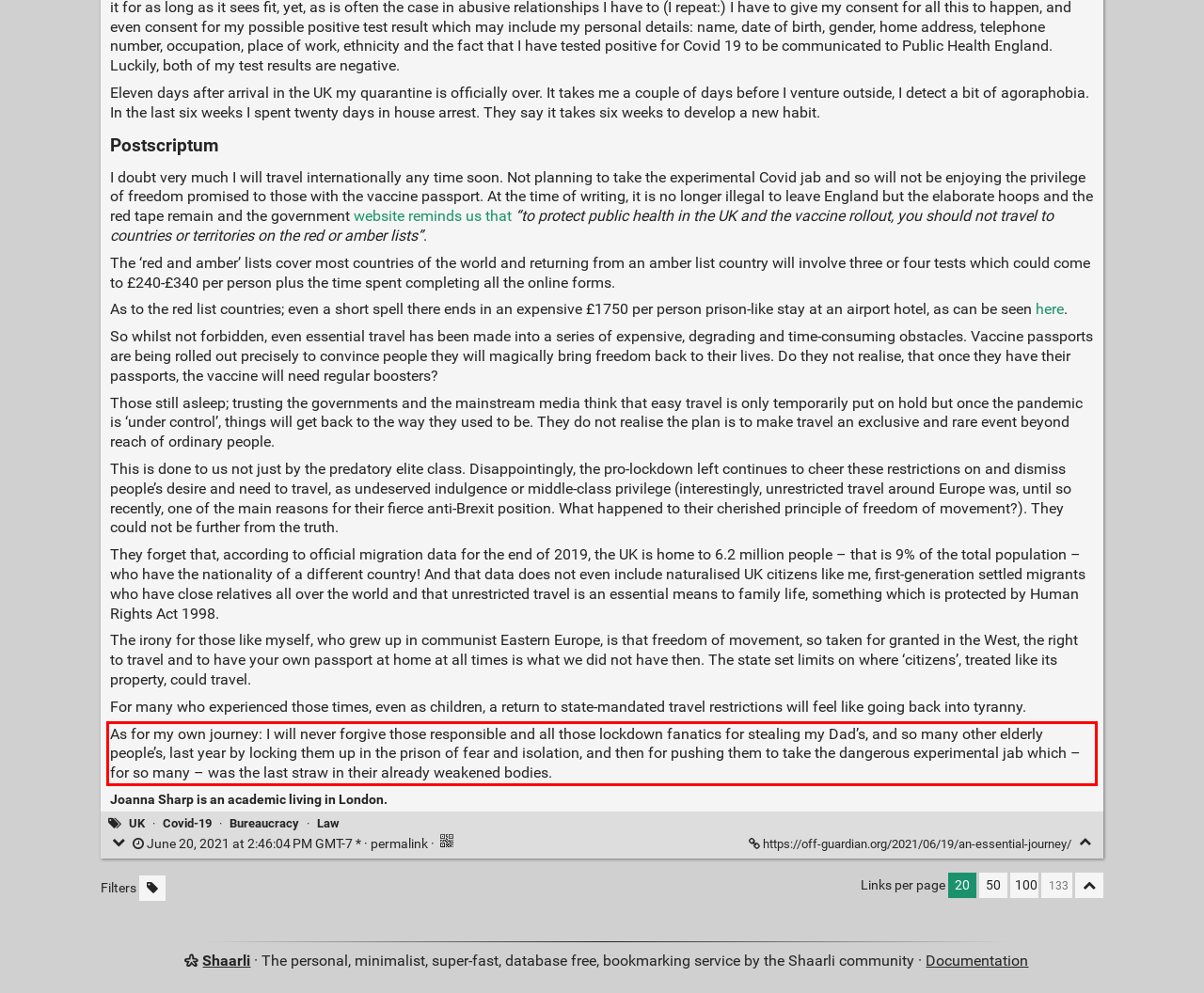Identify and transcribe the text content enclosed by the red bounding box in the given screenshot.

As for my own journey: I will never forgive those responsible and all those lockdown fanatics for stealing my Dad’s, and so many other elderly people’s, last year by locking them up in the prison of fear and isolation, and then for pushing them to take the dangerous experimental jab which – for so many – was the last straw in their already weakened bodies.